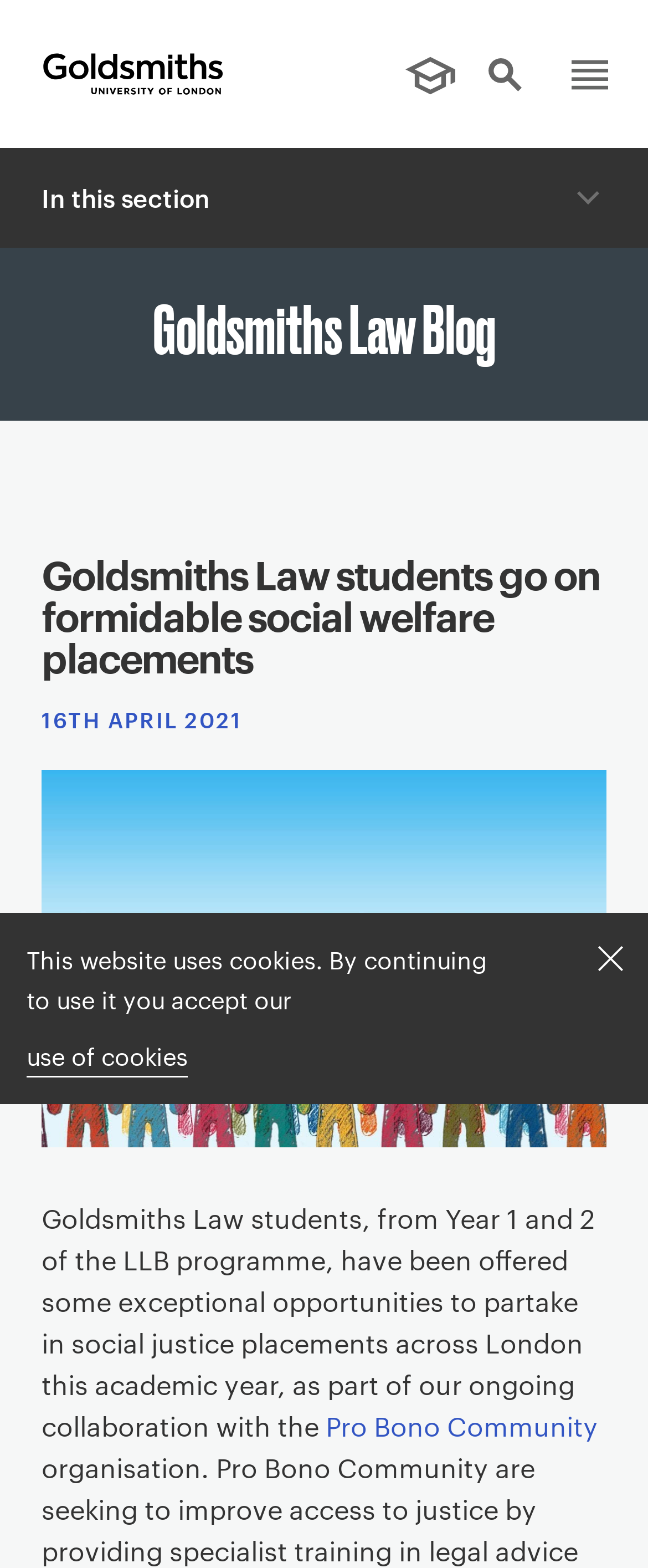Please pinpoint the bounding box coordinates for the region I should click to adhere to this instruction: "go to Goldsmiths - University of London".

[0.064, 0.034, 0.346, 0.06]